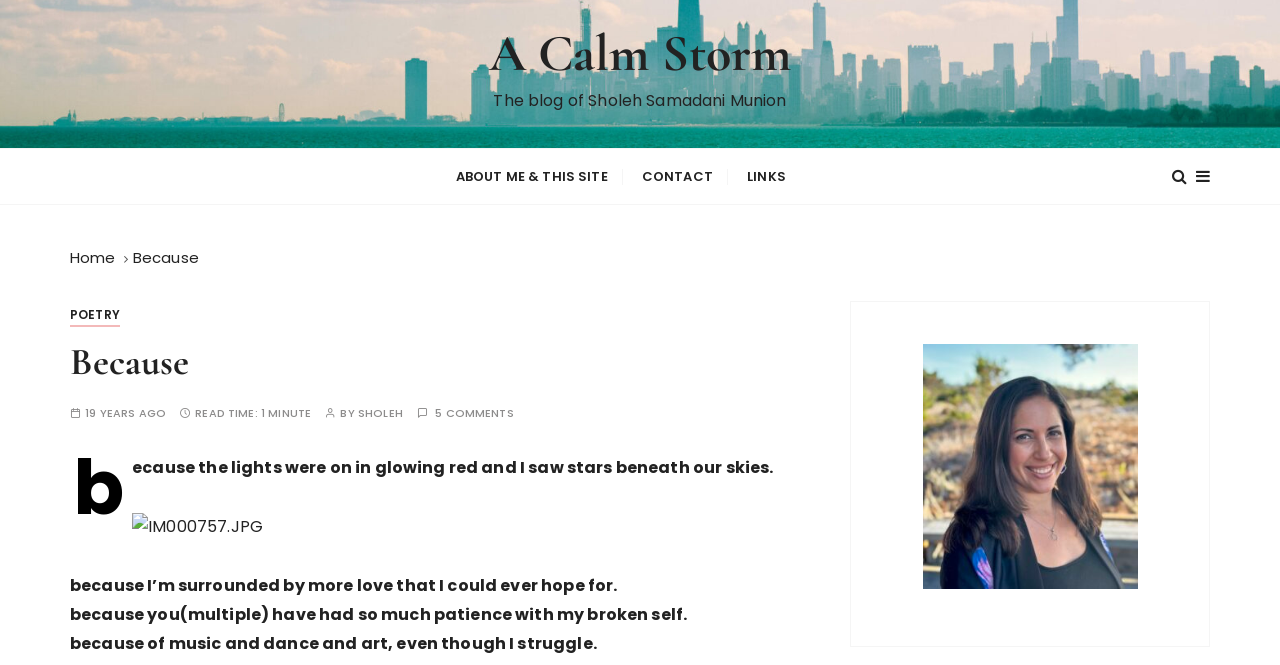Can you determine the bounding box coordinates of the area that needs to be clicked to fulfill the following instruction: "Click on the CONTACT link"?

[0.49, 0.224, 0.569, 0.307]